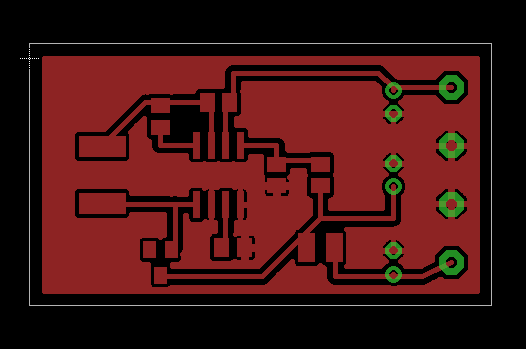Deliver an in-depth description of the image, highlighting major points.

The image depicts the printed circuit board (PCB) layout for a 9V to 48V DC-DC converter. The design features a brown substrate with intricate black traces connecting various electronic components, including a voltage regulator. The circuit has several green pads indicating the locations for mounting components such as capacitors or connectors. Notably, three green pads are positioned on the right side of the board, likely serving as output terminals for the converter. This layout is essential for effectively managing electrical connections and ensuring the device operates within specified voltage parameters.